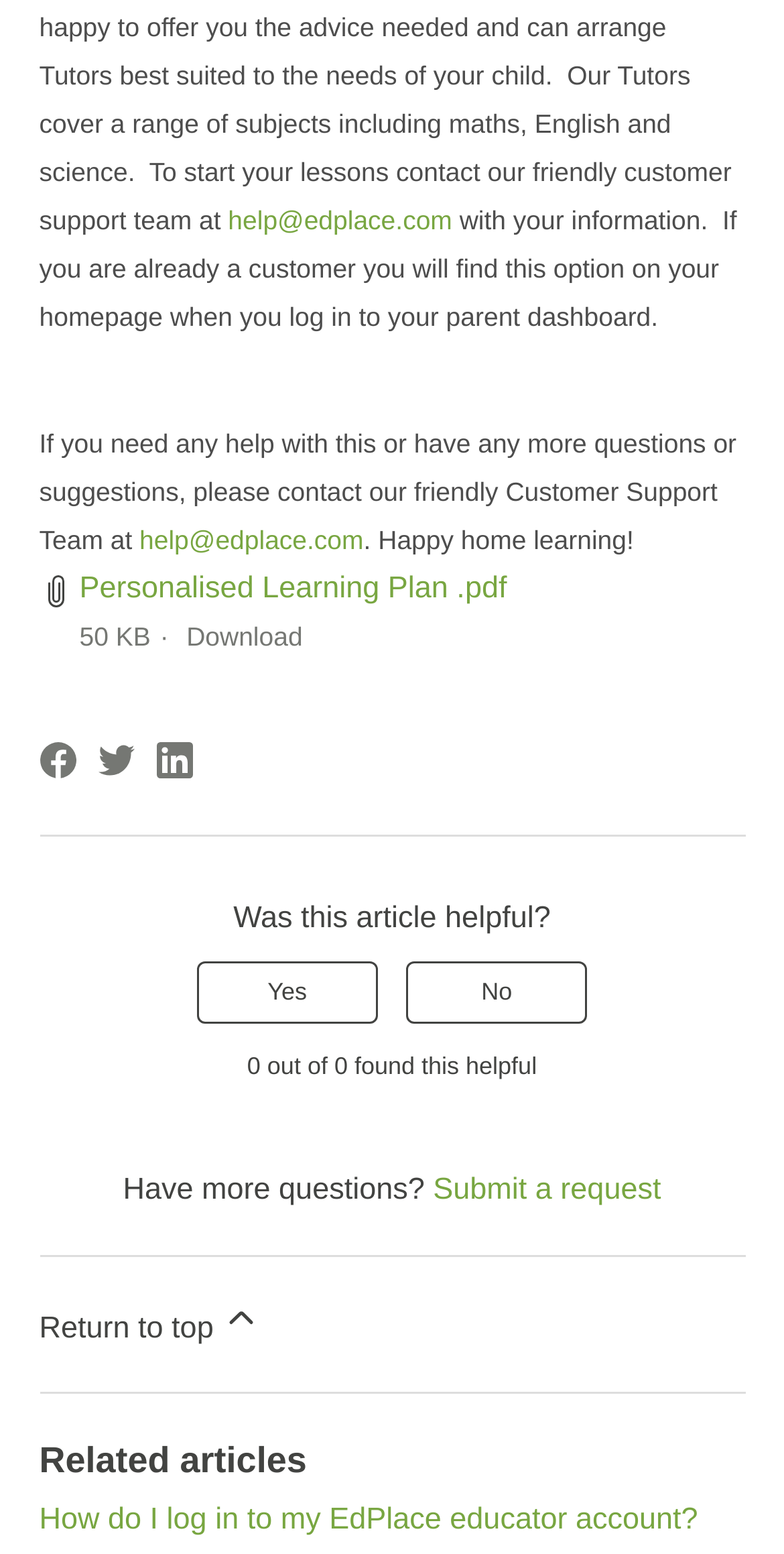Determine the bounding box coordinates of the clickable element to achieve the following action: 'Share this page on Facebook'. Provide the coordinates as four float values between 0 and 1, formatted as [left, top, right, bottom].

[0.05, 0.478, 0.096, 0.501]